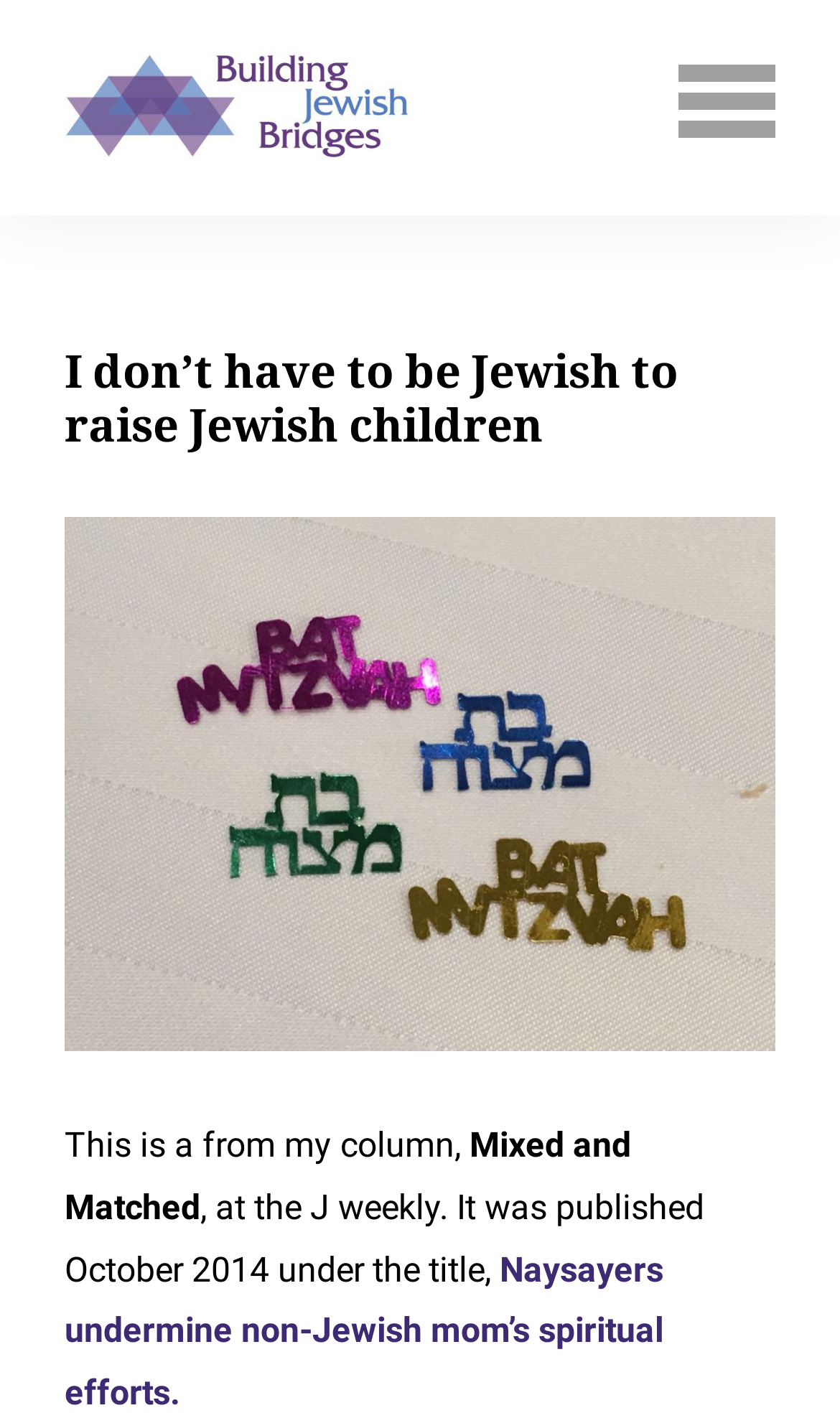Please locate and retrieve the main header text of the webpage.

I don’t have to be Jewish to raise Jewish children